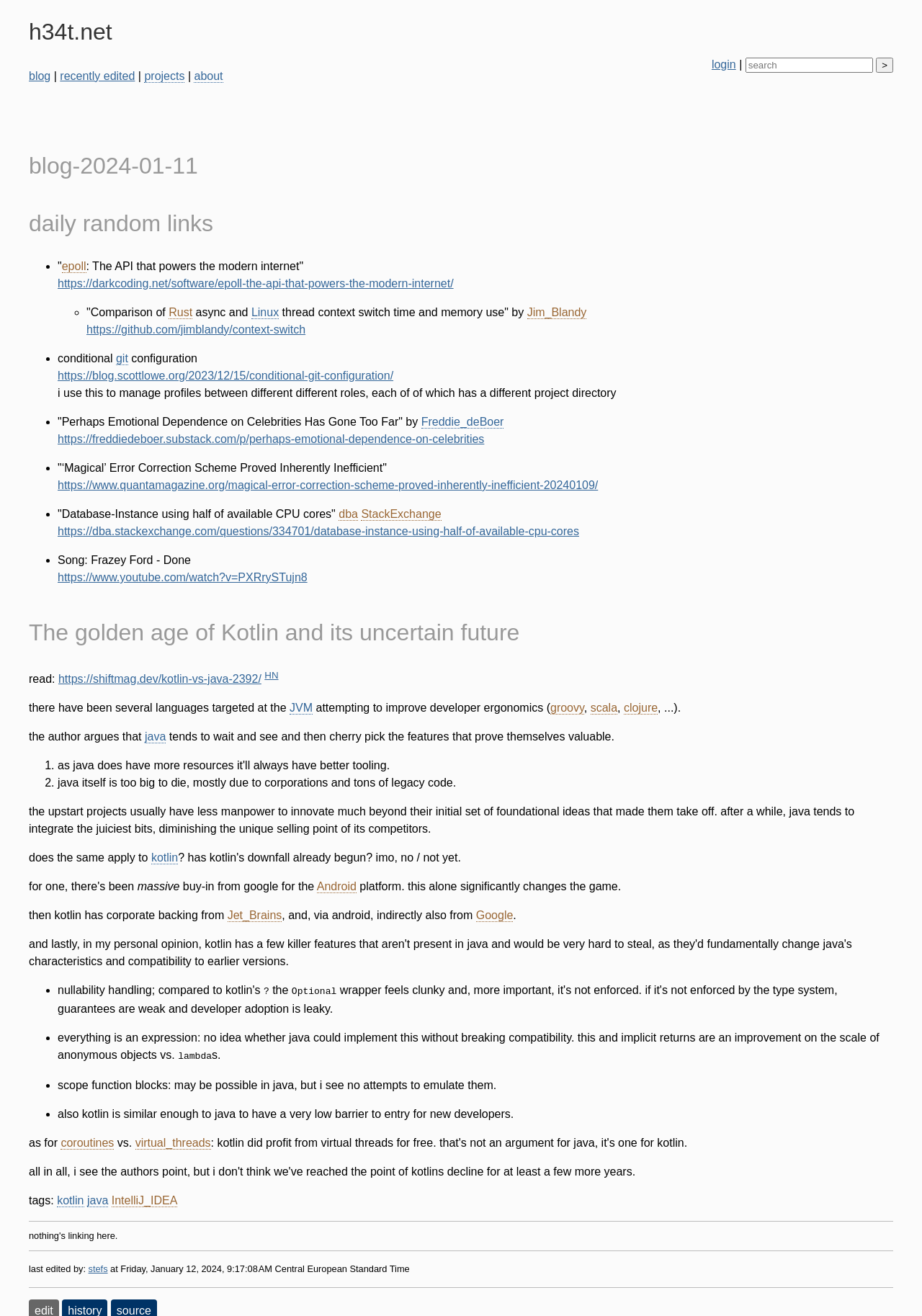What is the title of the second article?
Using the picture, provide a one-word or short phrase answer.

The golden age of Kotlin and its uncertain future